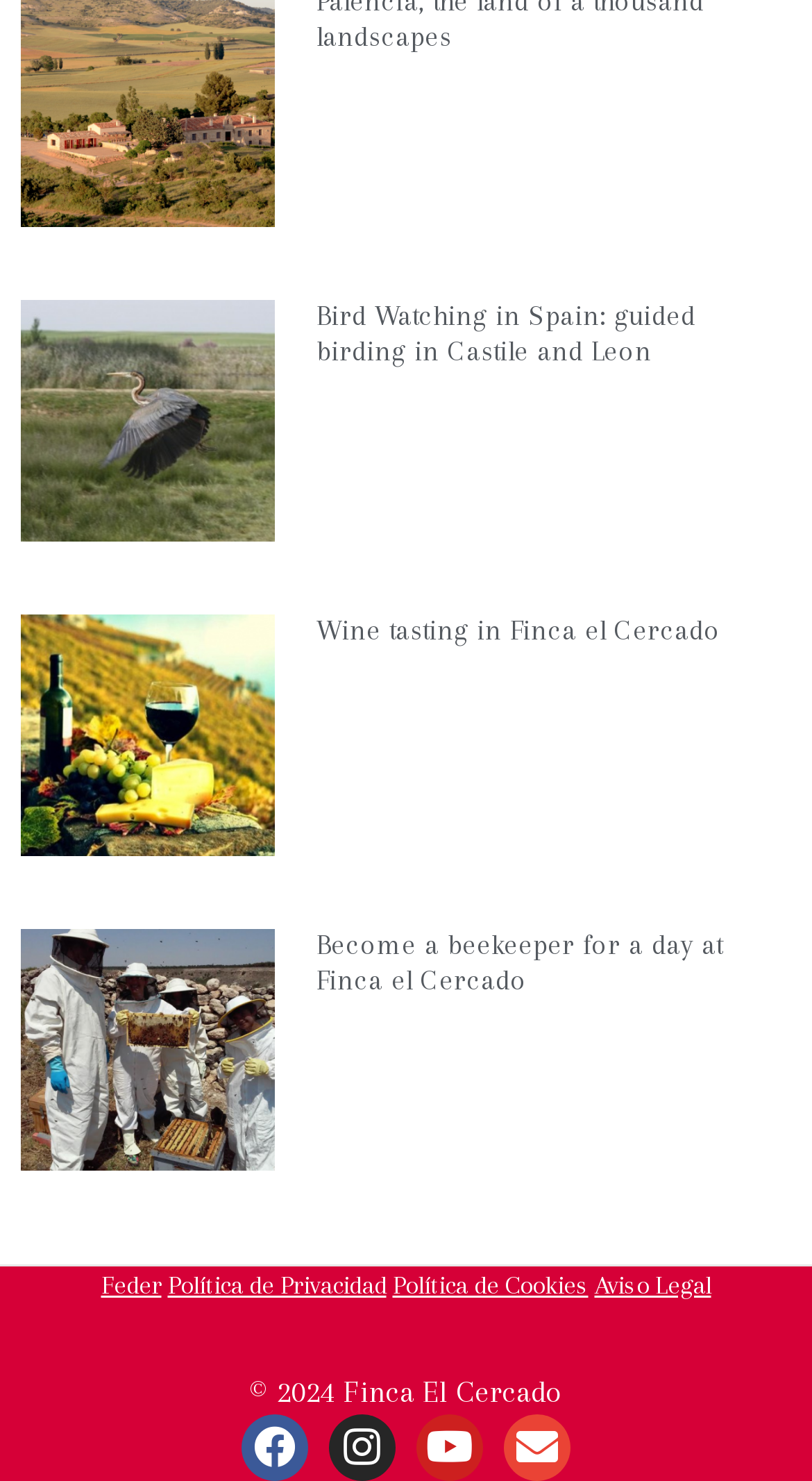Can you show the bounding box coordinates of the region to click on to complete the task described in the instruction: "Visit Feder's website"?

[0.124, 0.858, 0.199, 0.877]